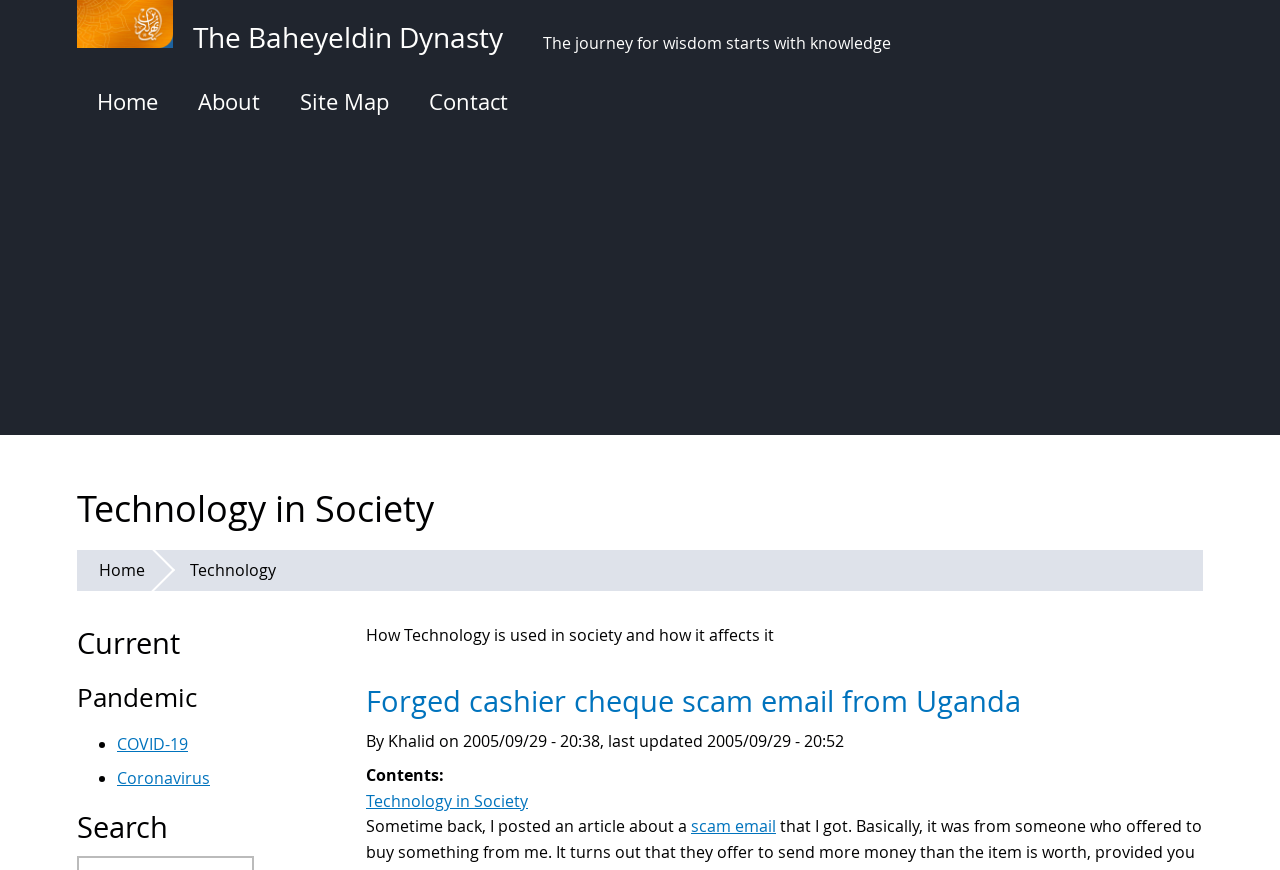For the following element description, predict the bounding box coordinates in the format (top-left x, top-left y, bottom-right x, bottom-right y). All values should be floating point numbers between 0 and 1. Description: Site Map

[0.219, 0.078, 0.32, 0.155]